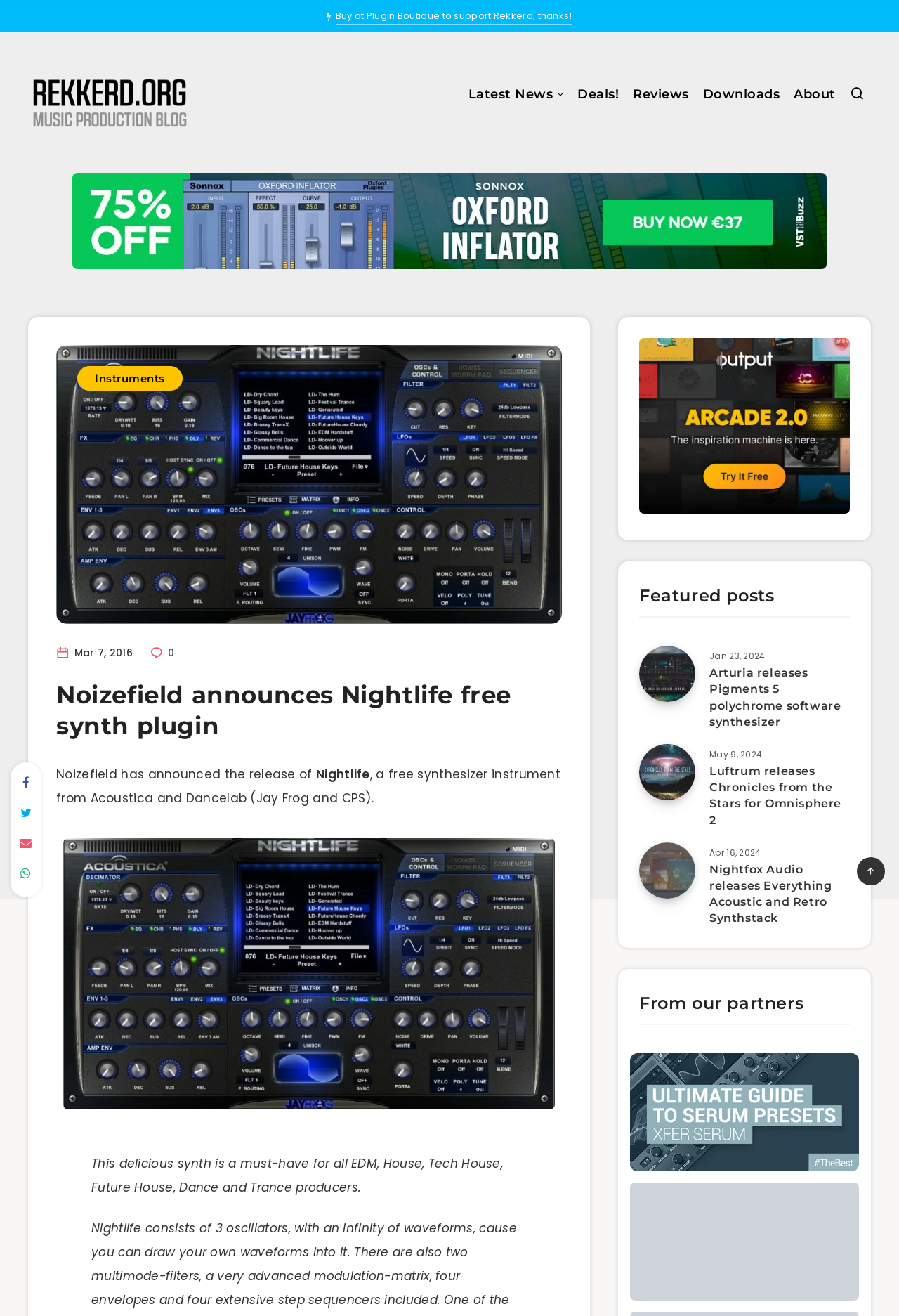How many articles are featured in the 'Featured posts' section?
Please craft a detailed and exhaustive response to the question.

The 'Featured posts' section contains three articles, each with a heading, a link, and an image. The articles are 'Arturia releases Pigments 5 polychrome software synthesizer', 'Luftrum releases Chronicles from the Stars for Omnisphere 2', and 'Nightfox Audio releases Everything Acoustic and Retro Synthstack'.